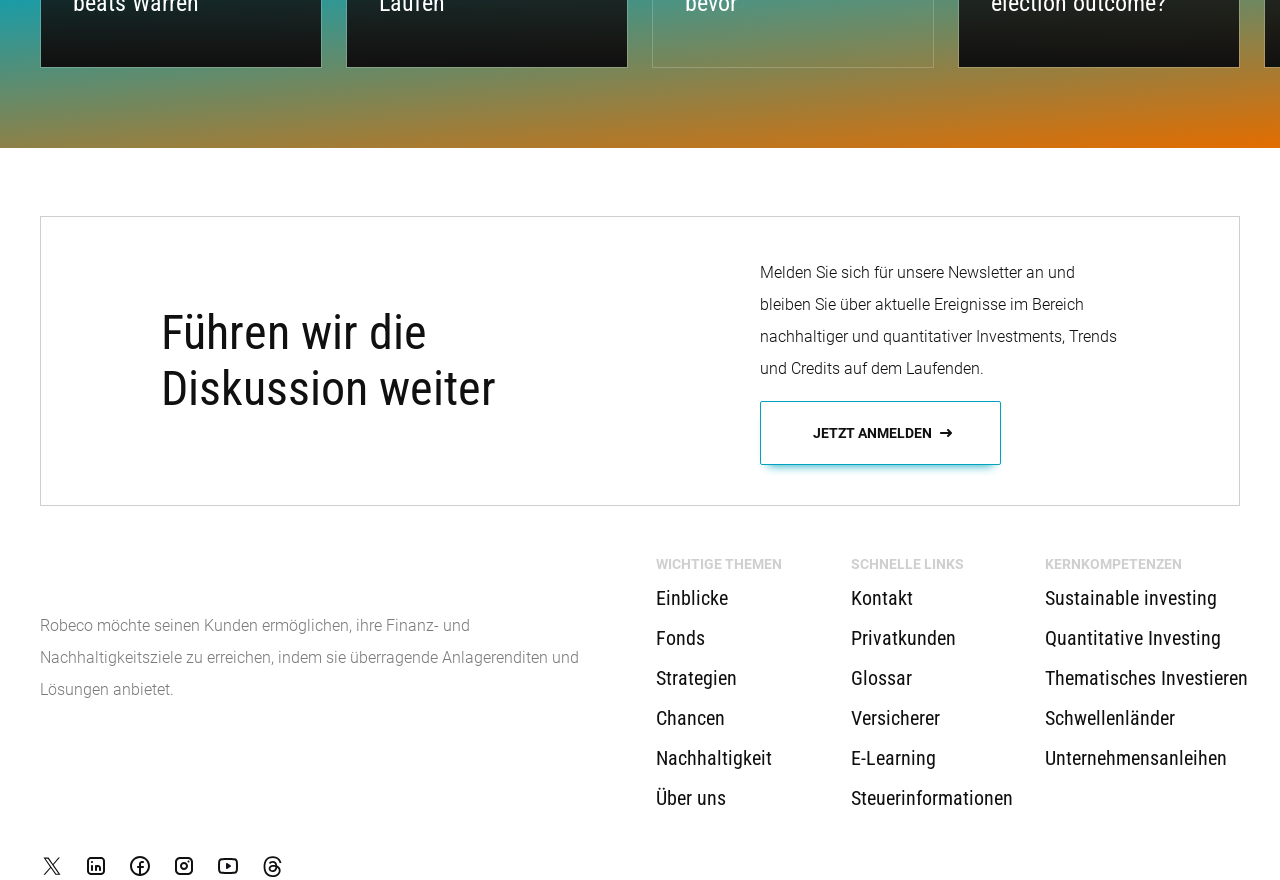What is the topic of the heading?
Relying on the image, give a concise answer in one word or a brief phrase.

Discussion